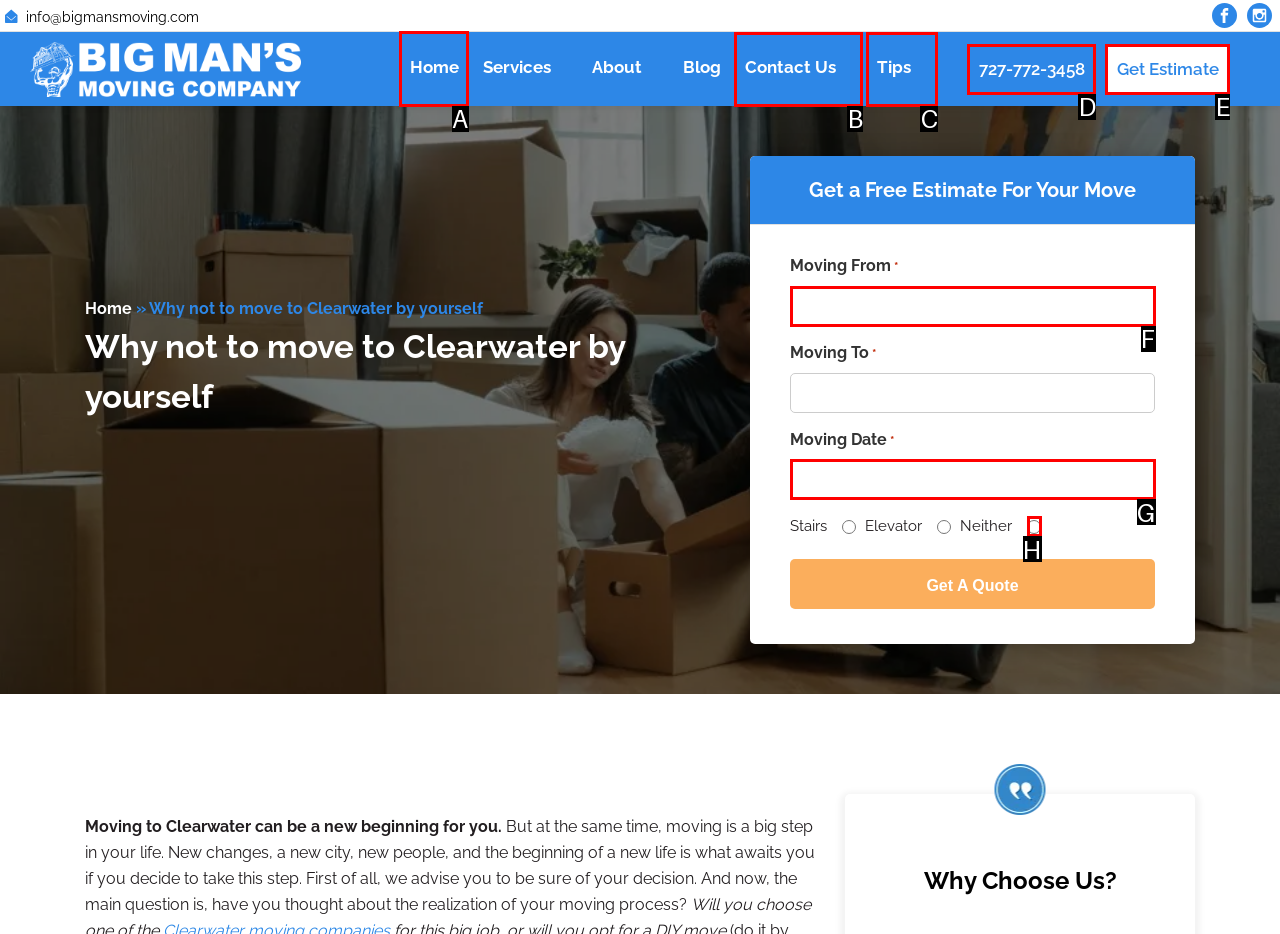To execute the task: Click the 'Home' link, which one of the highlighted HTML elements should be clicked? Answer with the option's letter from the choices provided.

A